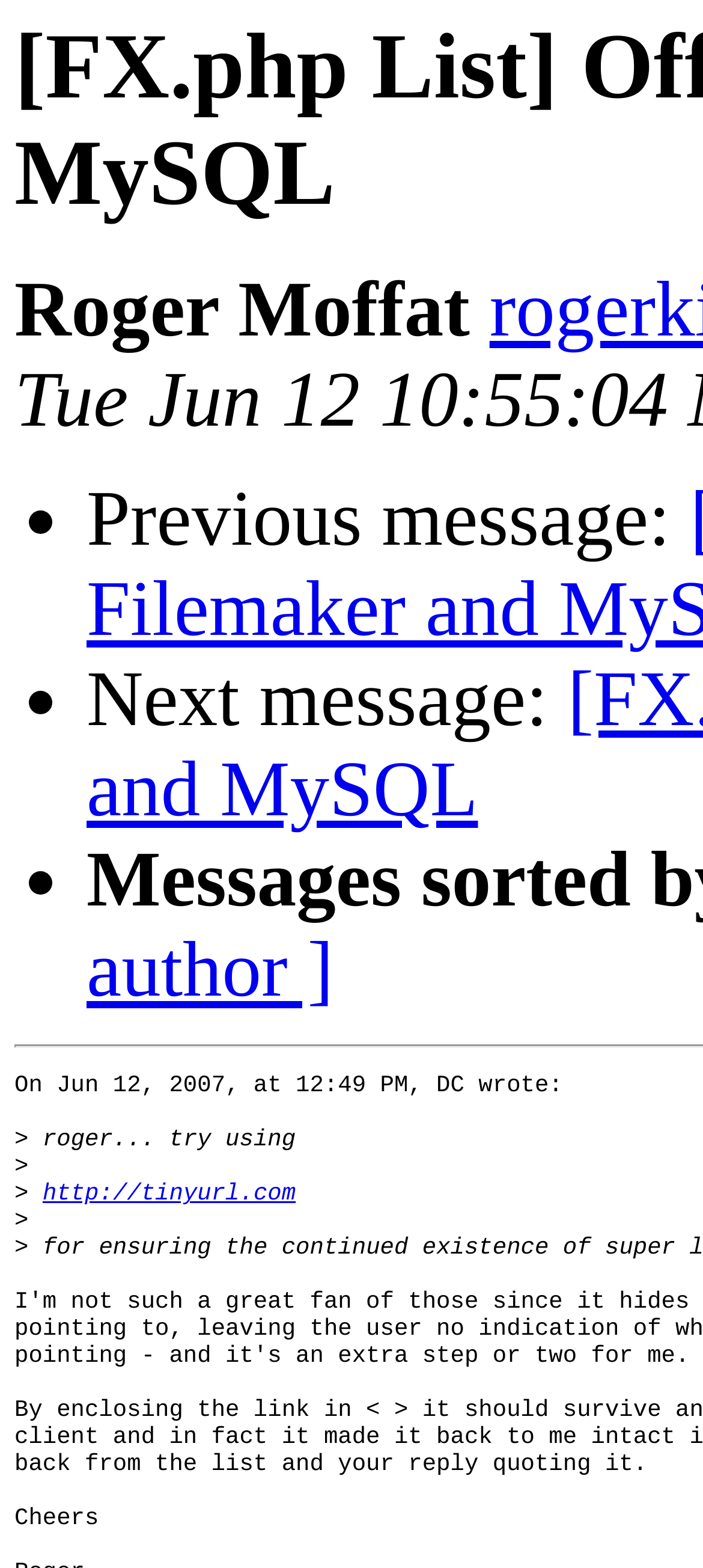Find the bounding box coordinates for the HTML element specified by: "http://tinyurl.com".

[0.061, 0.753, 0.422, 0.77]